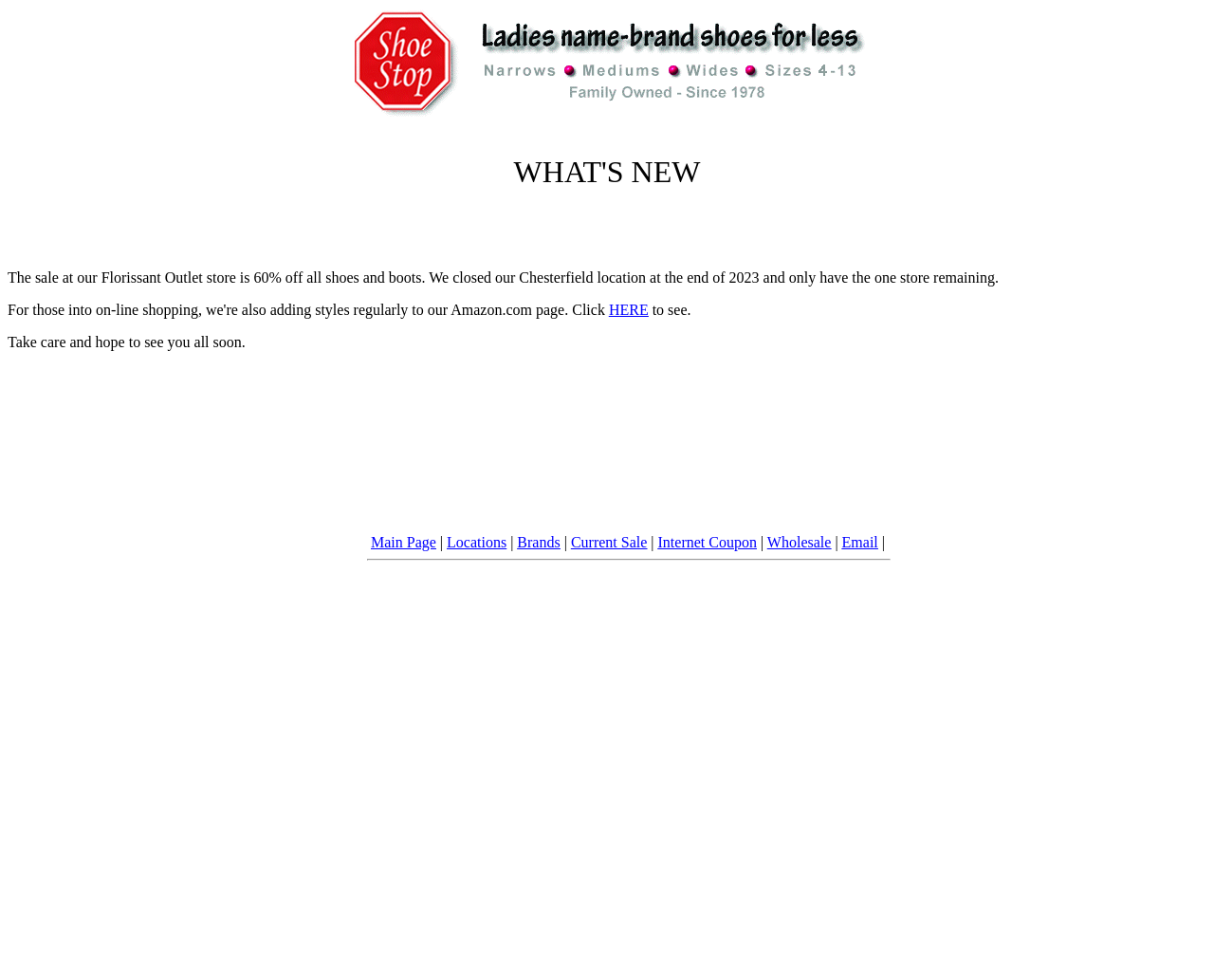How many links are in the navigation menu?
Please look at the screenshot and answer using one word or phrase.

9